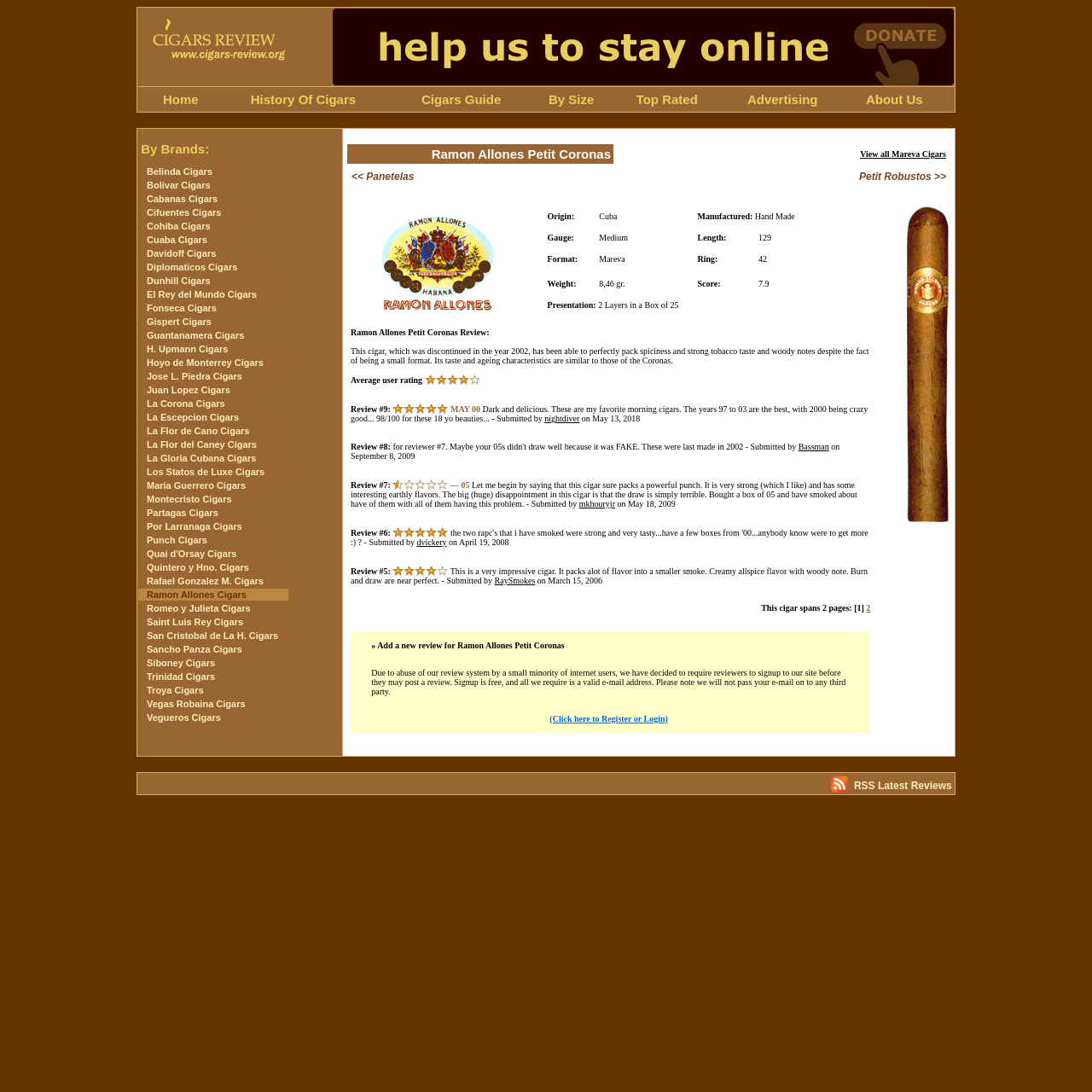Please predict the bounding box coordinates of the element's region where a click is necessary to complete the following instruction: "Browse Cigars Guide". The coordinates should be represented by four float numbers between 0 and 1, i.e., [left, top, right, bottom].

[0.386, 0.084, 0.459, 0.098]